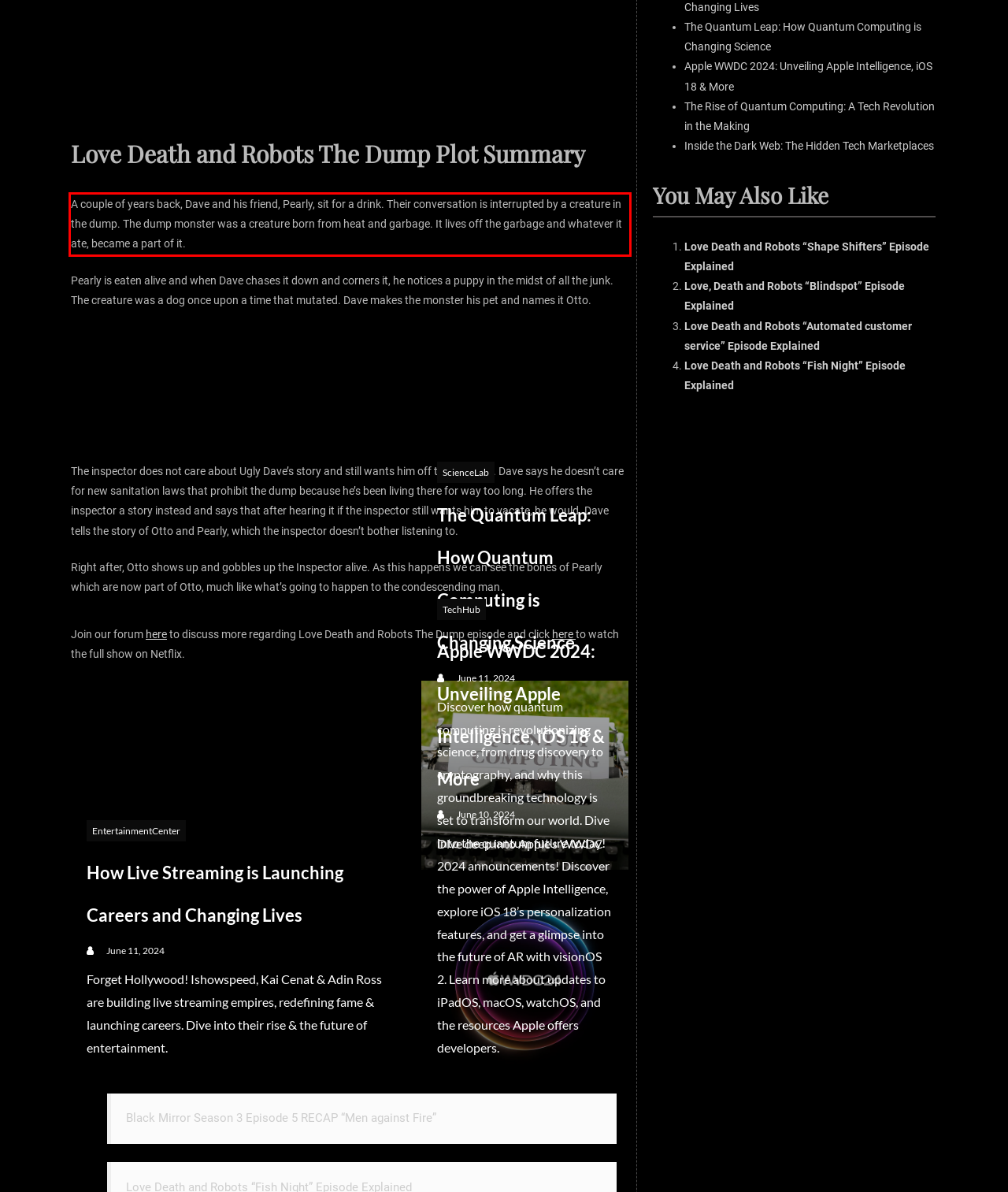The screenshot provided shows a webpage with a red bounding box. Apply OCR to the text within this red bounding box and provide the extracted content.

A couple of years back, Dave and his friend, Pearly, sit for a drink. Their conversation is interrupted by a creature in the dump. The dump monster was a creature born from heat and garbage. It lives off the garbage and whatever it ate, became a part of it.